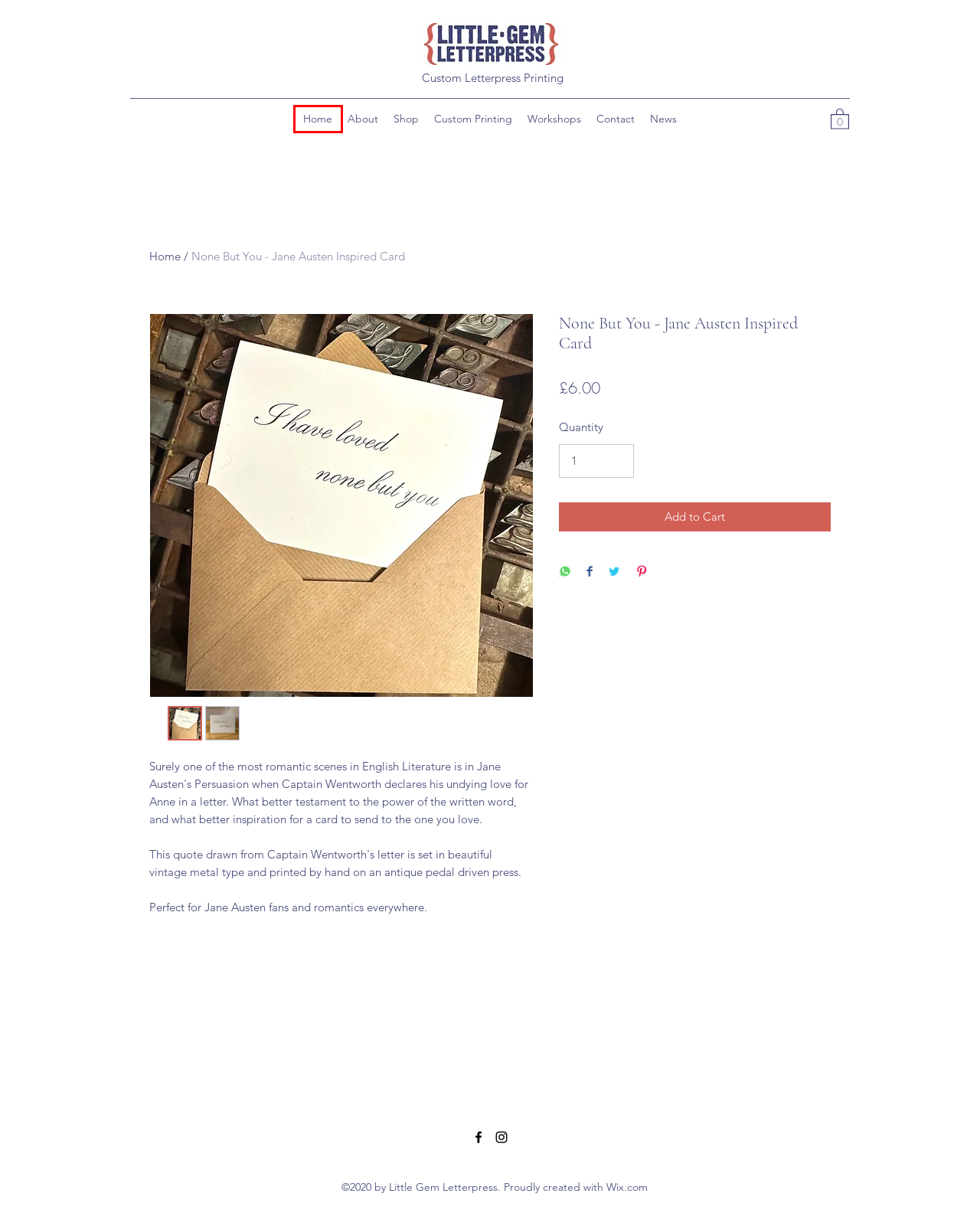With the provided screenshot showing a webpage and a red bounding box, determine which webpage description best fits the new page that appears after clicking the element inside the red box. Here are the options:
A. About | Little Gem Letterpress
B. Stationery Printer | Little Gem Letterpress | United Kingdom
C. Custom Printing | Little Gem Letterpress
D. Contact | Little Gem Letterpress
E. Workshops | Little Gem Letterpress
F. Shop | Little Gem Letterpress
G. Cart | Little Gem Letterpre
H. News | Little Gem Letterpress

B